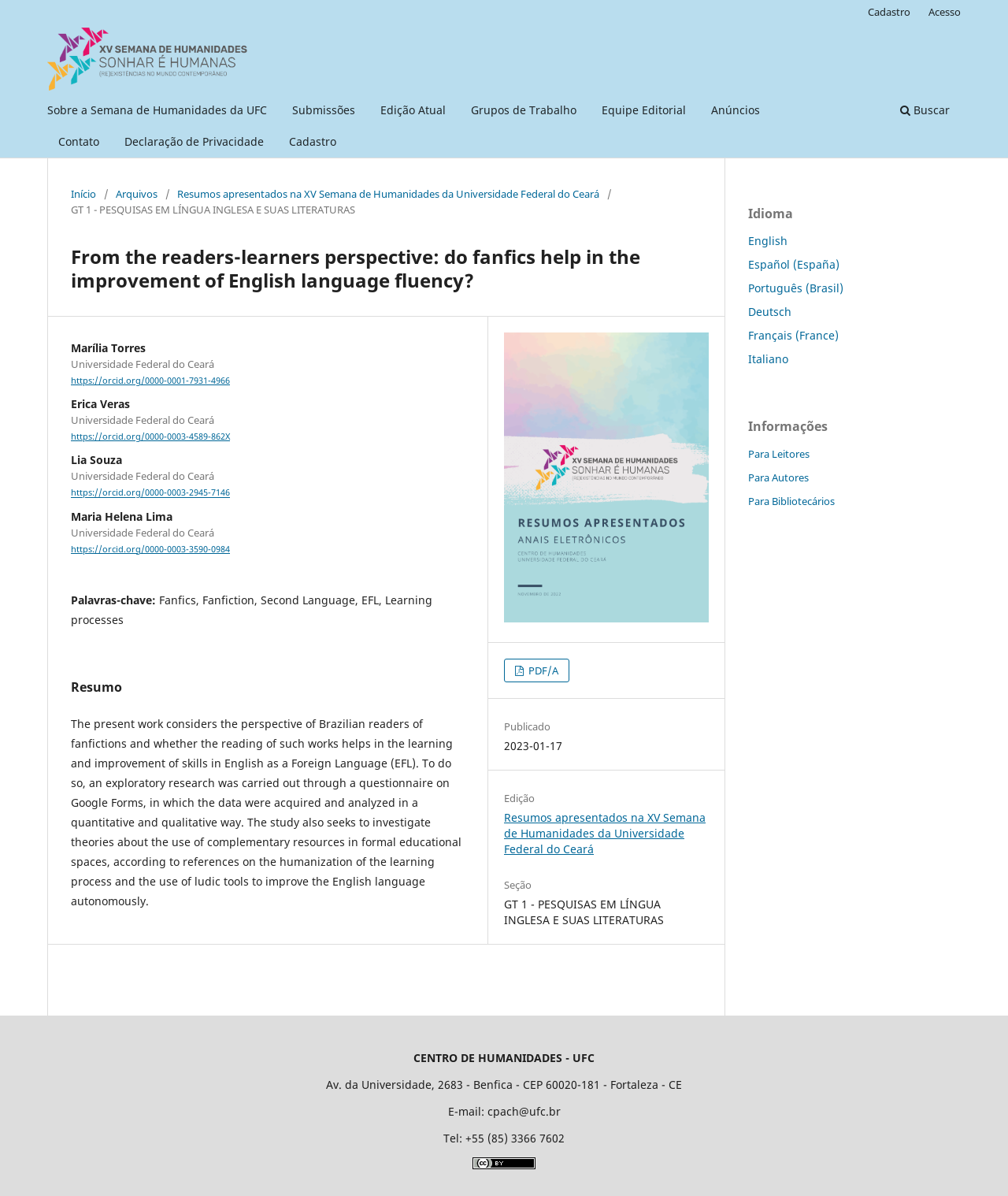Identify the bounding box coordinates of the area you need to click to perform the following instruction: "Read the article about fanfics and English language fluency".

[0.07, 0.205, 0.695, 0.244]